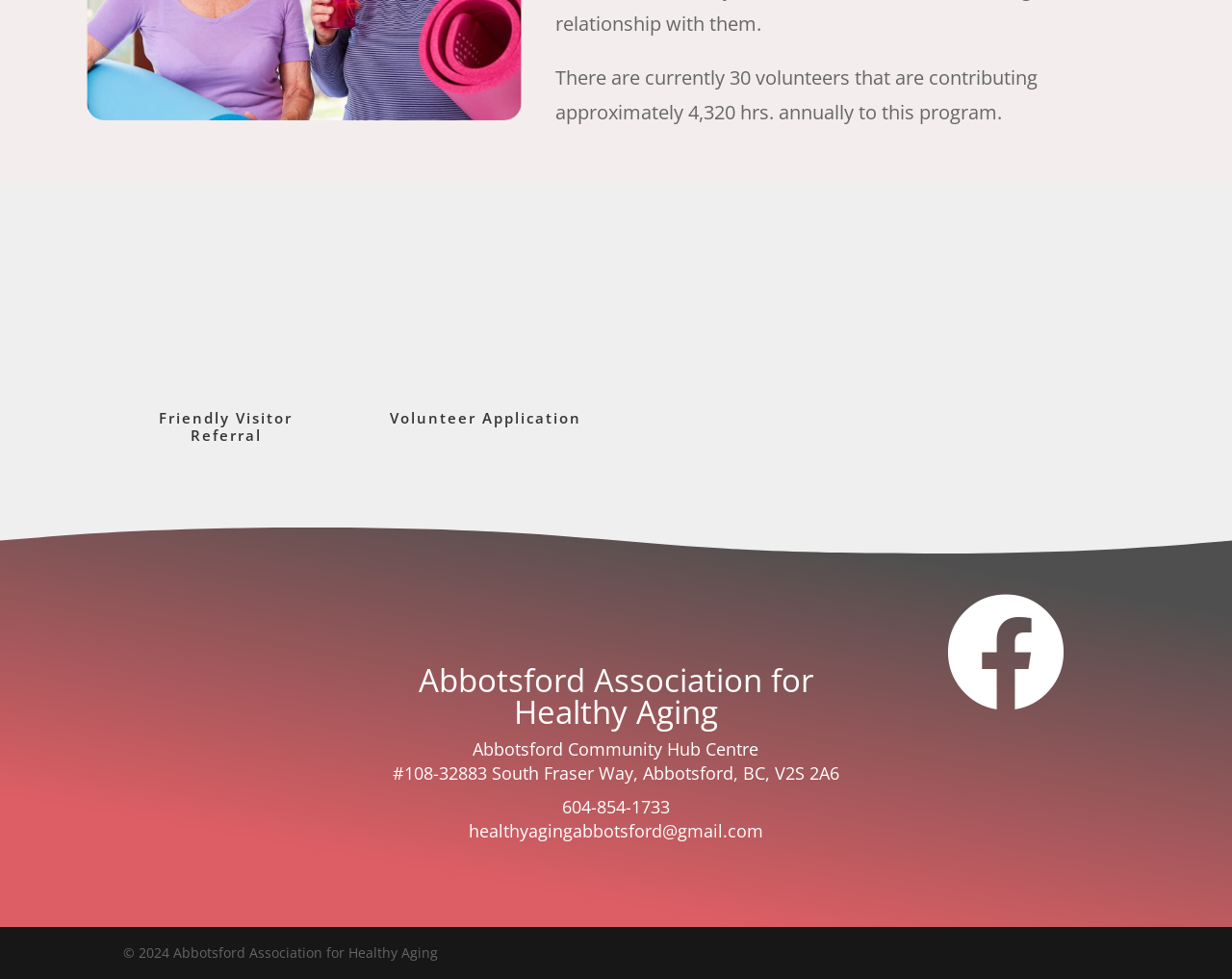Using the provided element description "Friendly Visitor Referral", determine the bounding box coordinates of the UI element.

[0.129, 0.417, 0.238, 0.454]